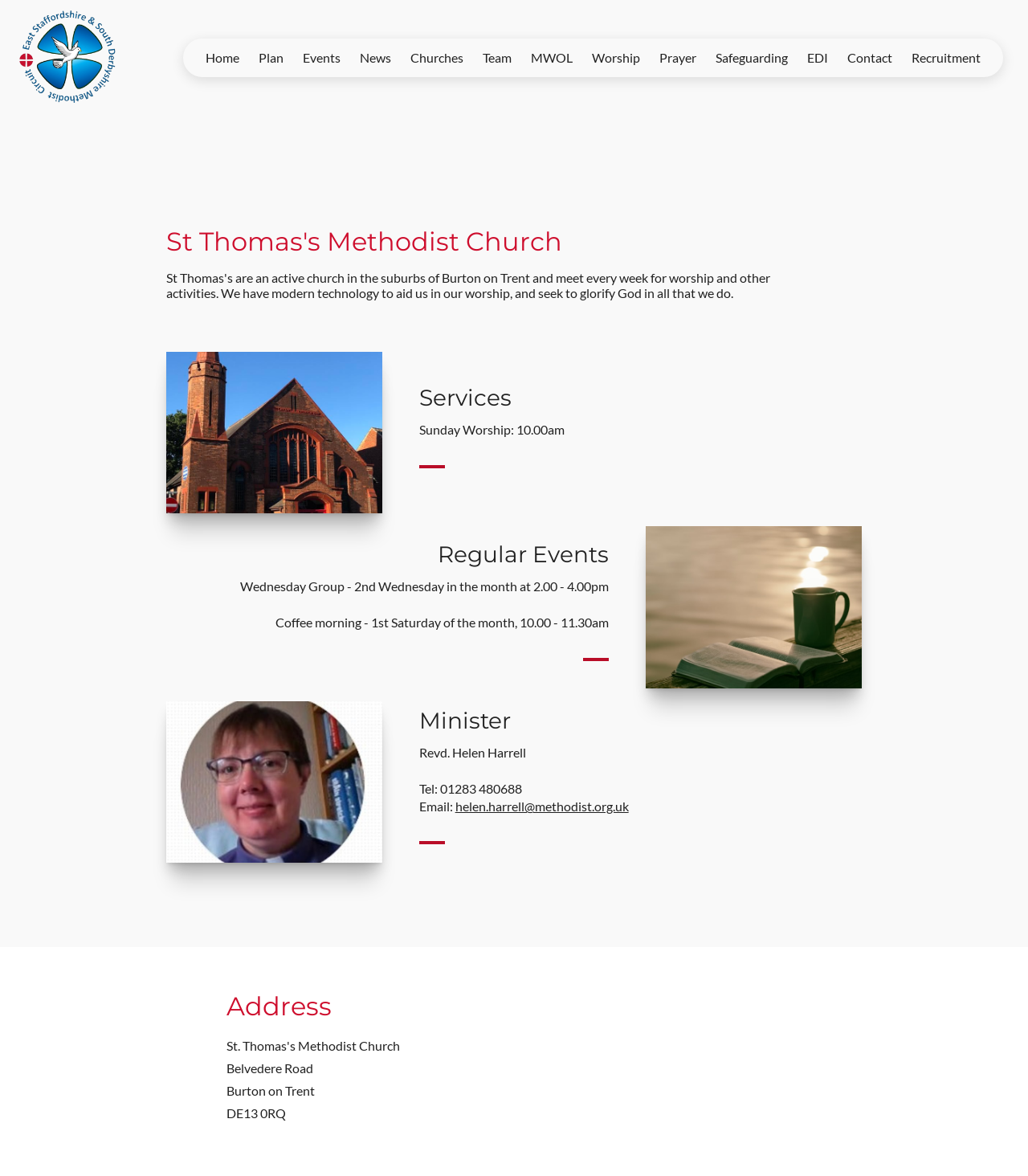Offer a detailed account of what is visible on the webpage.

The webpage is about St Thomas's Methodist Church, located in Burton on Trent. At the top, there is a header section with a logo image and a navigation menu consisting of 12 links: Home, Plan, Events, News, Churches, Team, MWOL, Worship, Prayer, Safeguarding, EDI, and Contact. 

Below the header, there is a heading that reads "St Thomas's Methodist Church" followed by a paragraph describing the church as an active community that meets weekly for worship and other activities. 

To the right of the paragraph, there is an image. Further down, there is a section titled "Services" with a paragraph listing the Sunday Worship time. 

Next to the "Services" section, there is another image. Below it, there is a section titled "Regular Events" with a paragraph describing the Wednesday Group and Coffee morning events. 

To the right of the "Regular Events" section, there is another image. Below it, there is a section titled "Minister" with a paragraph providing the minister's contact information, including a link to their email address. 

At the bottom of the page, there is a section titled "Address" with a paragraph listing the church's address, including the postcode.